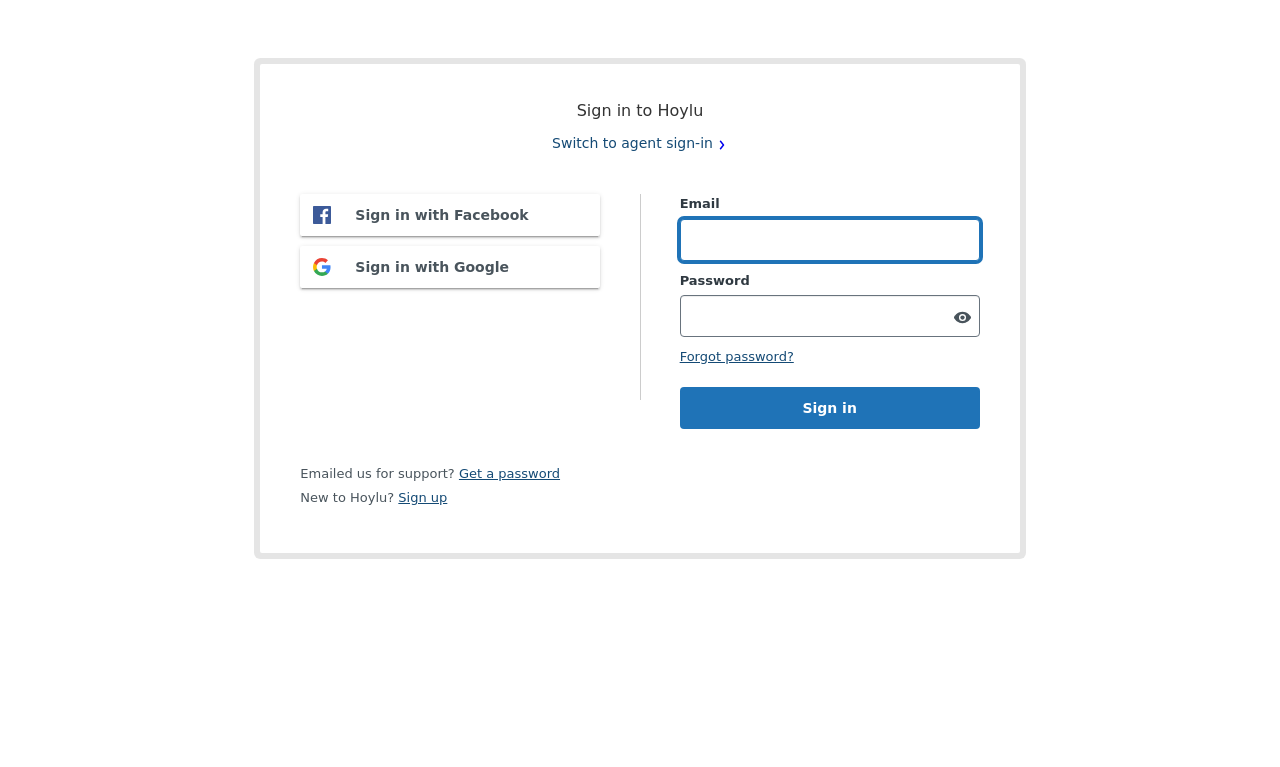Respond to the question below with a single word or phrase:
What is the text of the link below the password input field?

Forgot password?